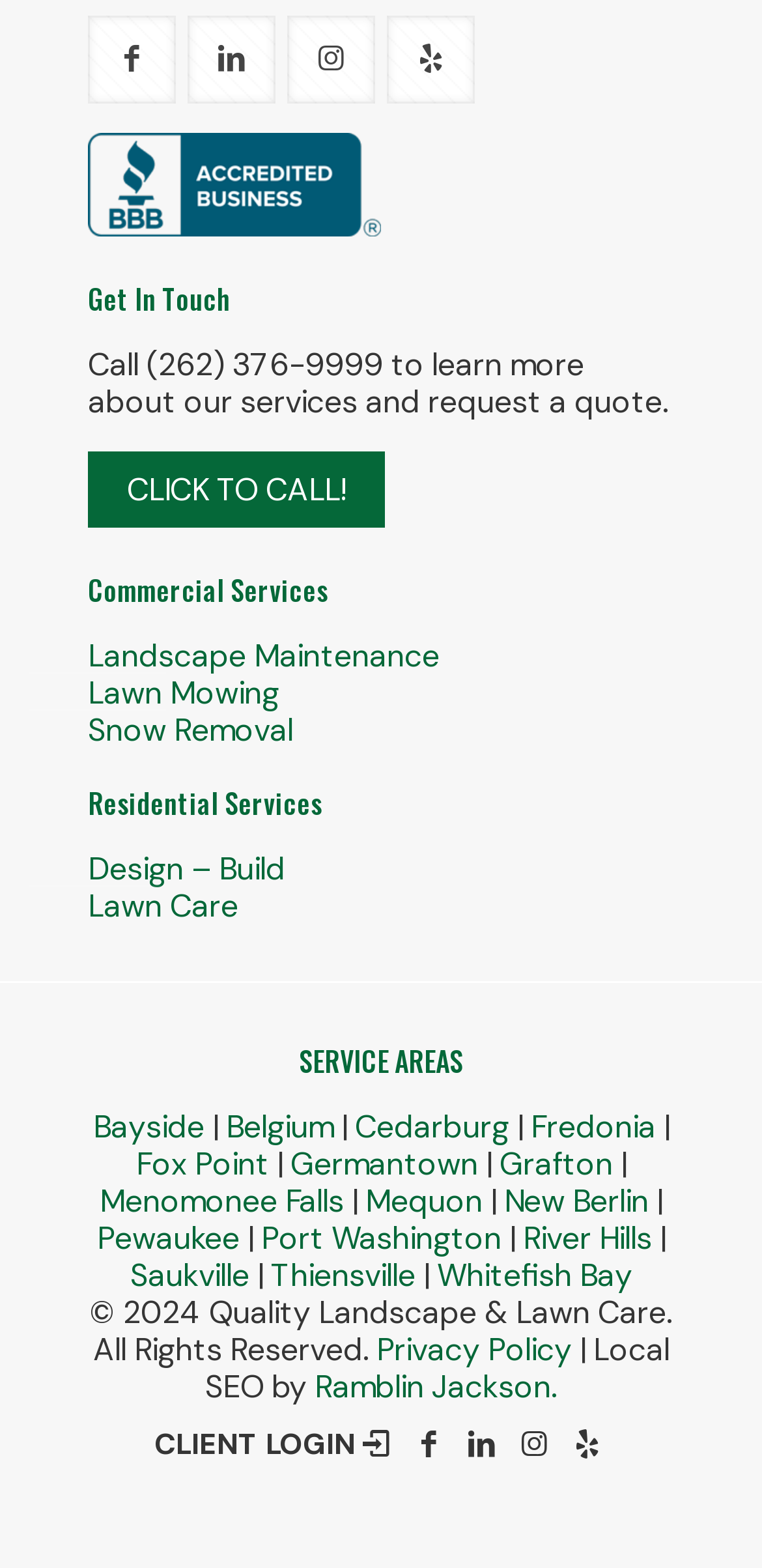Please identify the bounding box coordinates of the region to click in order to complete the given instruction: "Call the phone number". The coordinates should be four float numbers between 0 and 1, i.e., [left, top, right, bottom].

[0.115, 0.219, 0.877, 0.269]